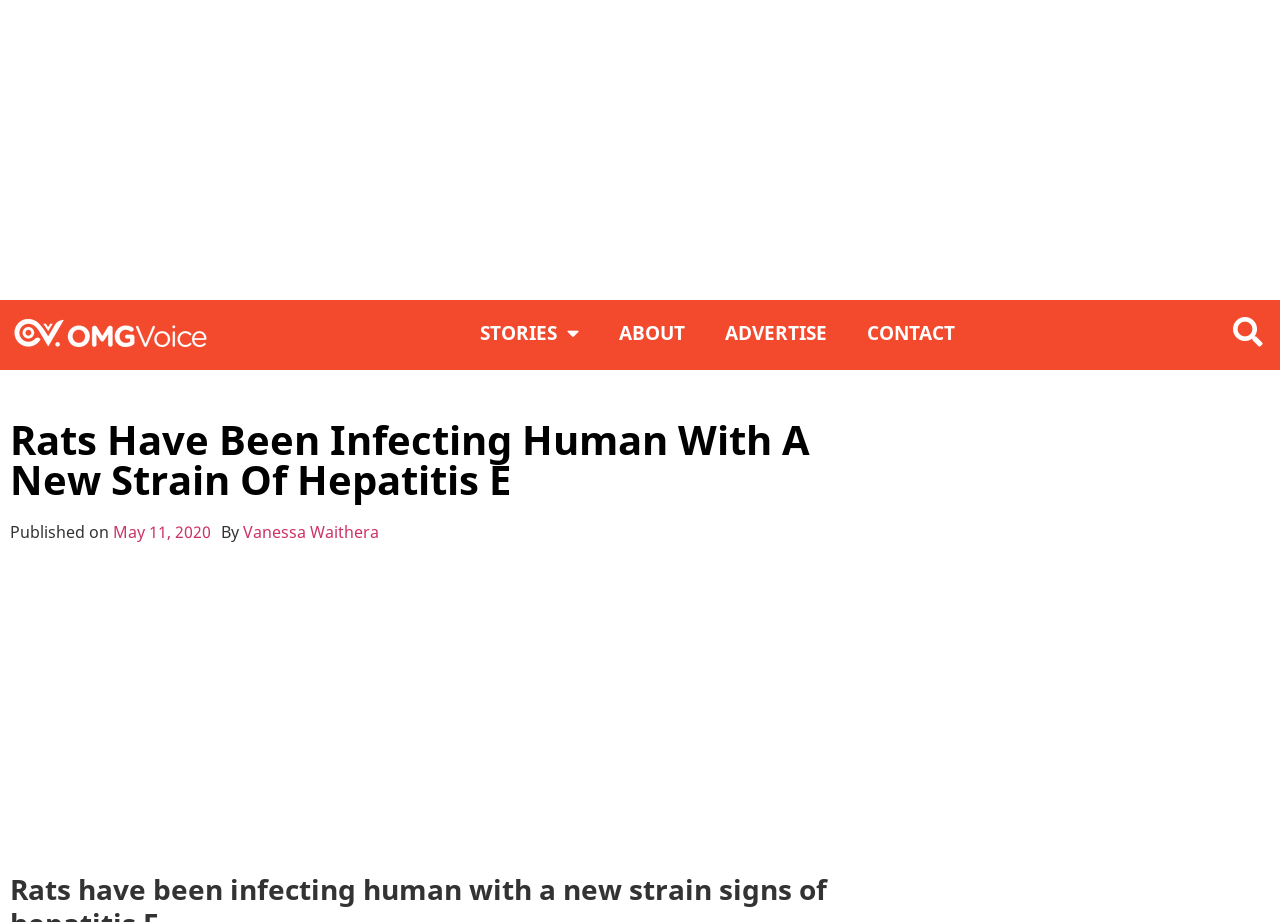Review the image closely and give a comprehensive answer to the question: What is the logo of the website?

I found an image with a description 'omgvoice_logo_now' which suggests that it is the logo of the website.